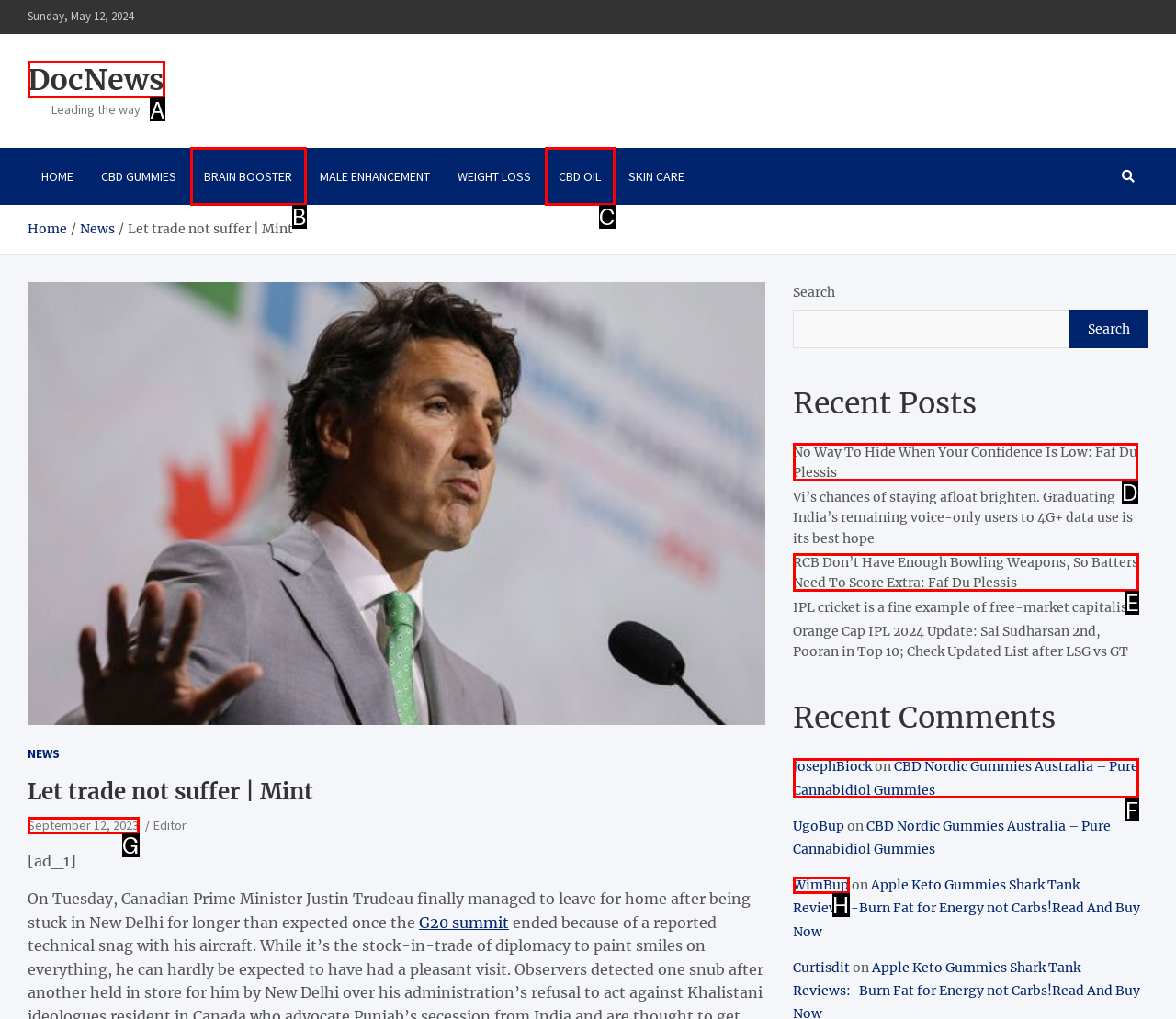Using the description: Book a Call, find the best-matching HTML element. Indicate your answer with the letter of the chosen option.

None